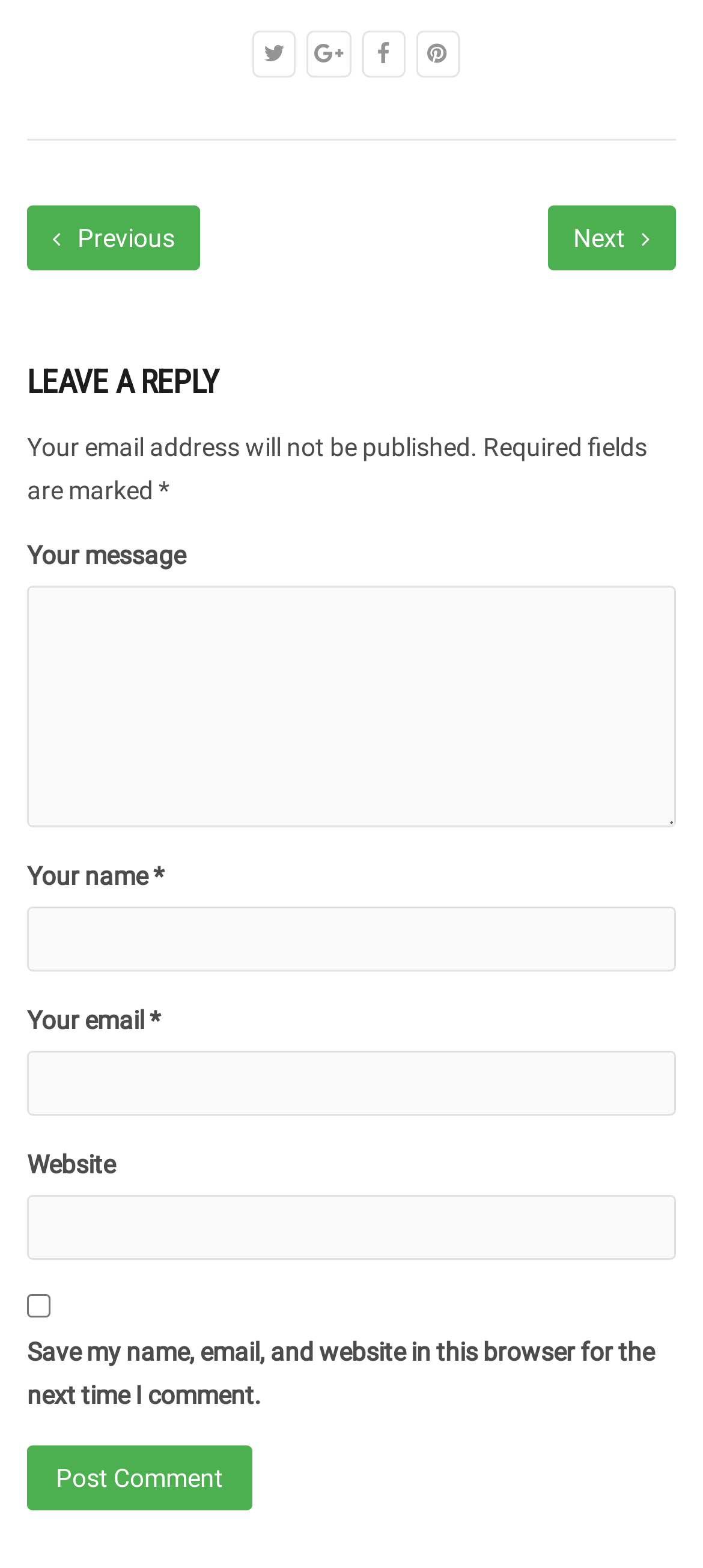Show the bounding box coordinates for the HTML element described as: "parent_node: Your email * name="email"".

[0.038, 0.67, 0.962, 0.711]